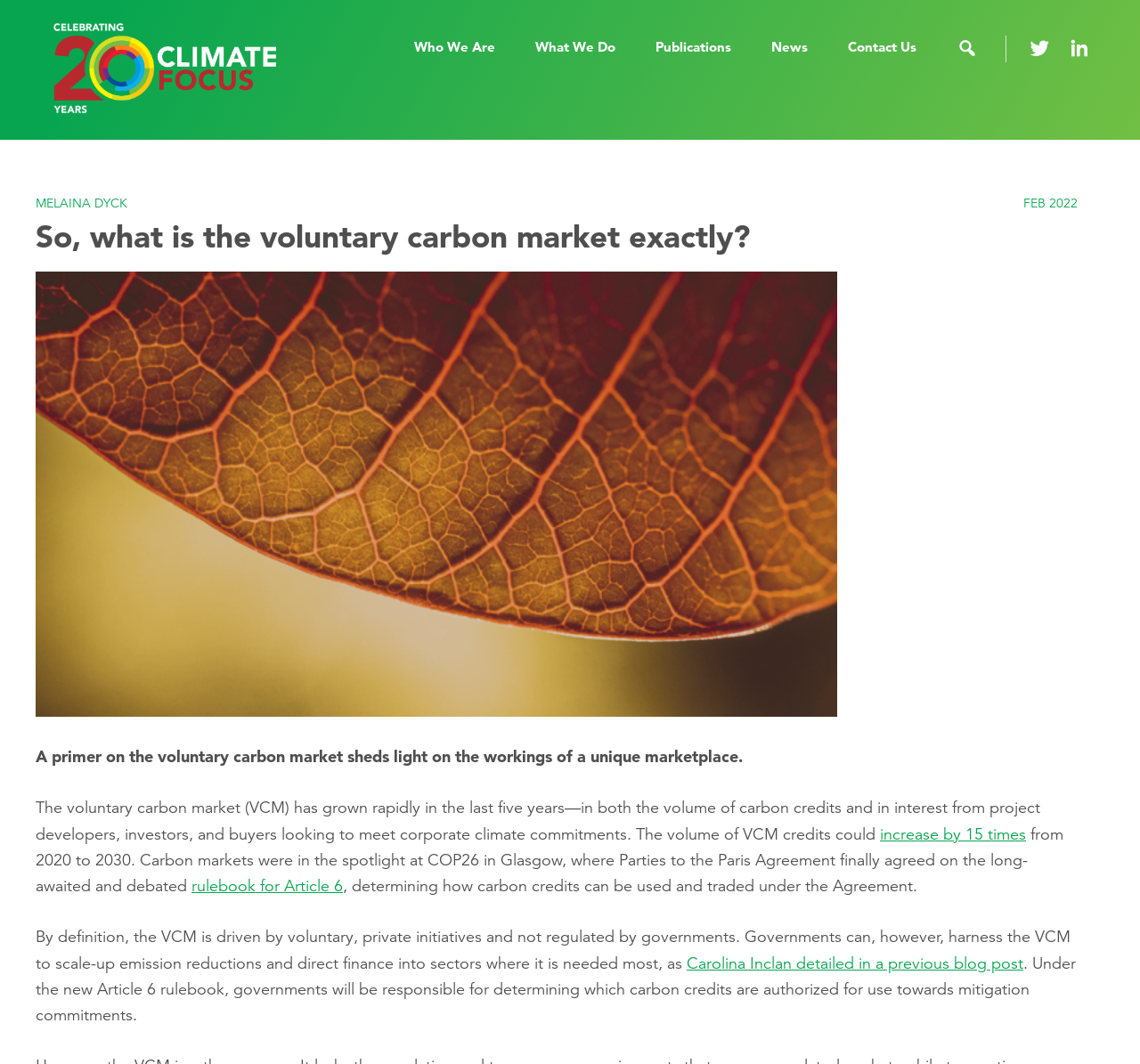Give a concise answer of one word or phrase to the question: 
What is the expected increase in VCM credits?

15 times